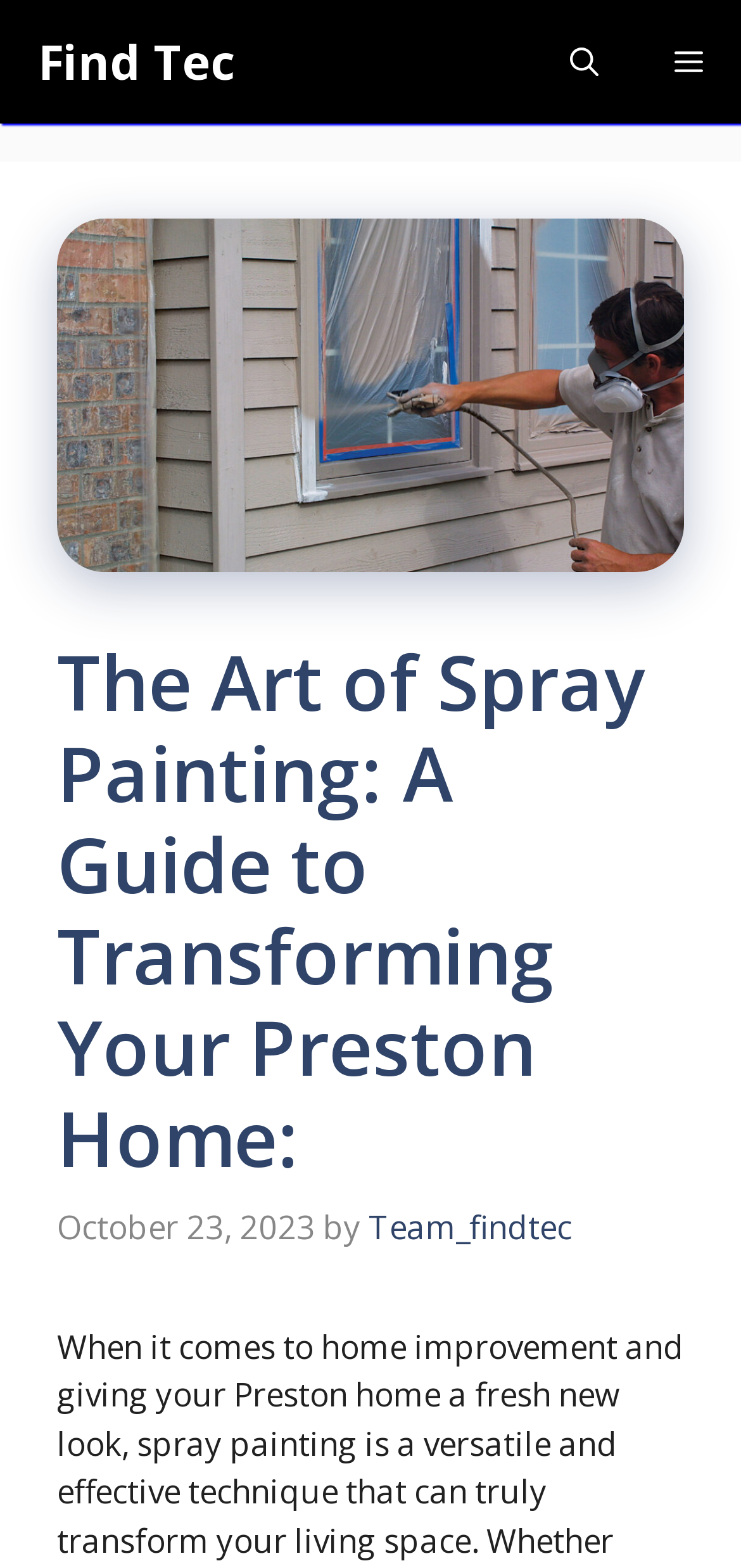Extract the main heading text from the webpage.

The Art of Spray Painting: A Guide to Transforming Your Preston Home: